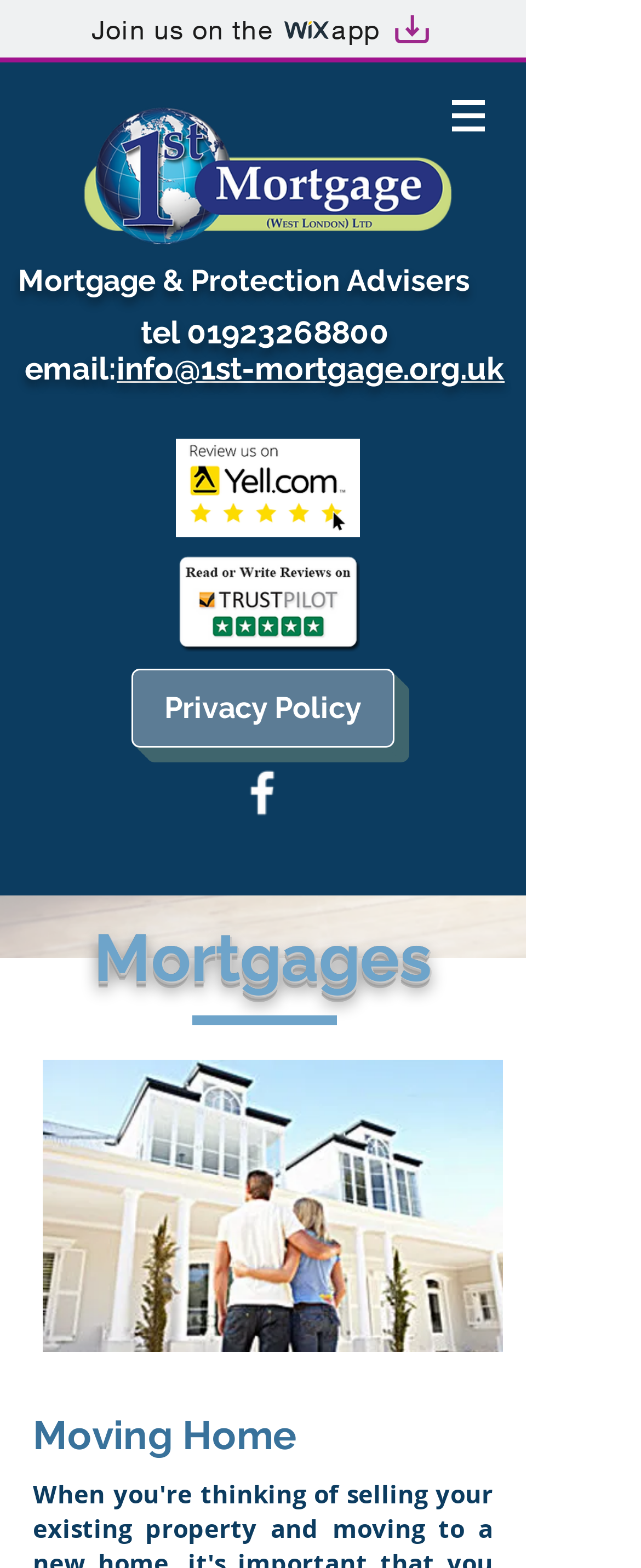What is the email address of 1st Mortgage? Look at the image and give a one-word or short phrase answer.

info@1st-mortgage.org.uk